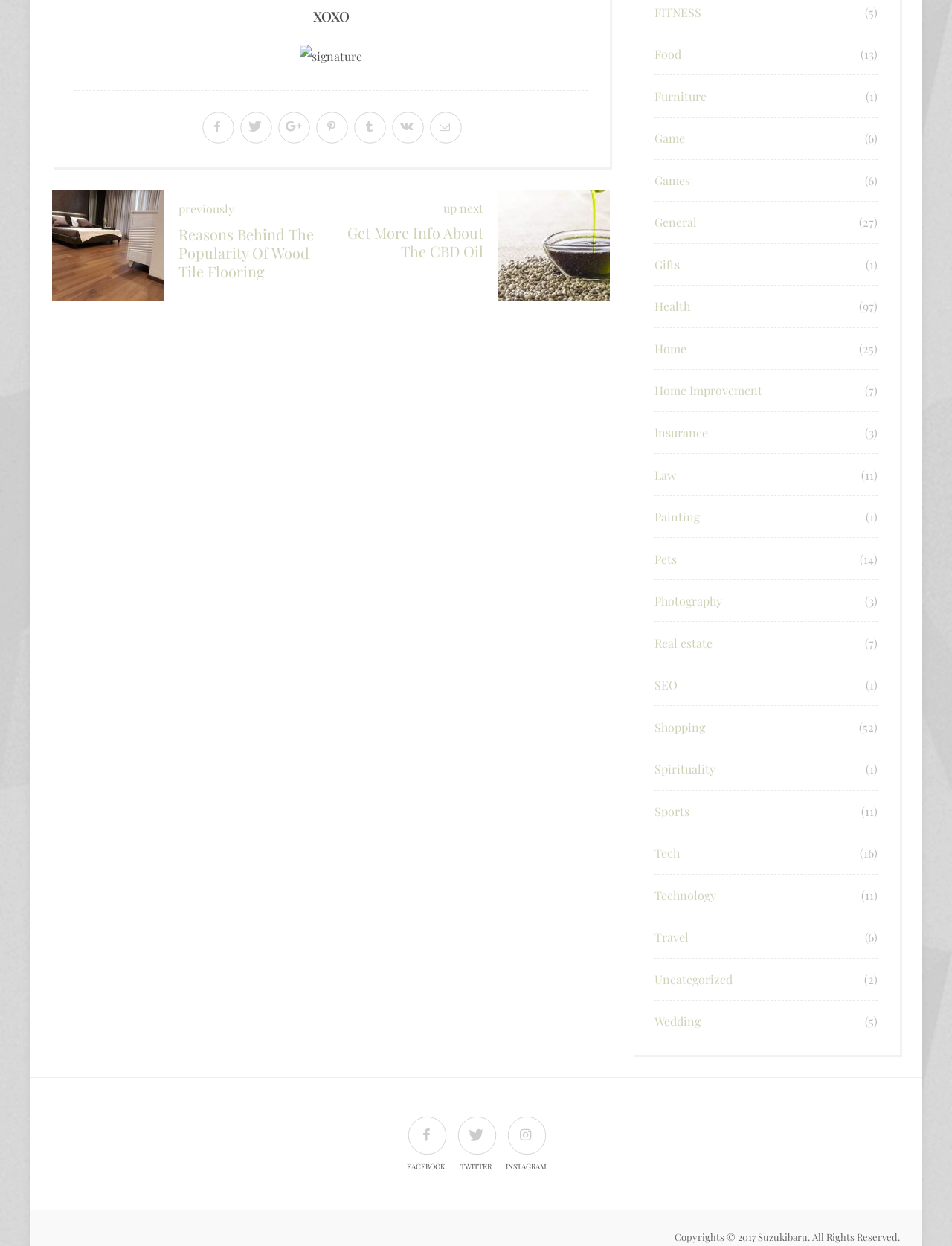Extract the bounding box coordinates of the UI element described: "Photography". Provide the coordinates in the format [left, top, right, bottom] with values ranging from 0 to 1.

[0.688, 0.476, 0.759, 0.488]